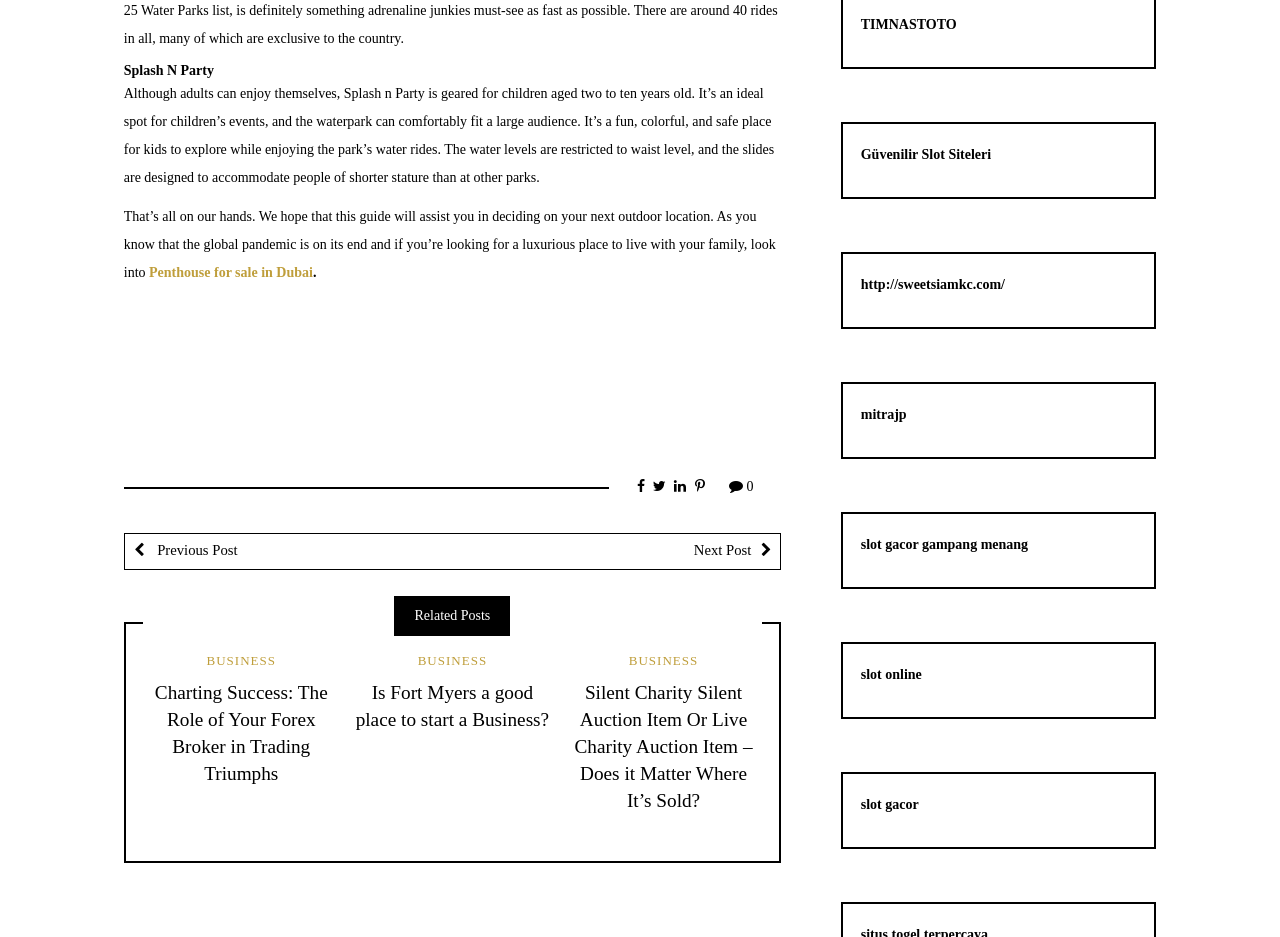Identify the bounding box coordinates of the element that should be clicked to fulfill this task: "Visit 'TIMNASTOTO'". The coordinates should be provided as four float numbers between 0 and 1, i.e., [left, top, right, bottom].

[0.672, 0.018, 0.747, 0.034]